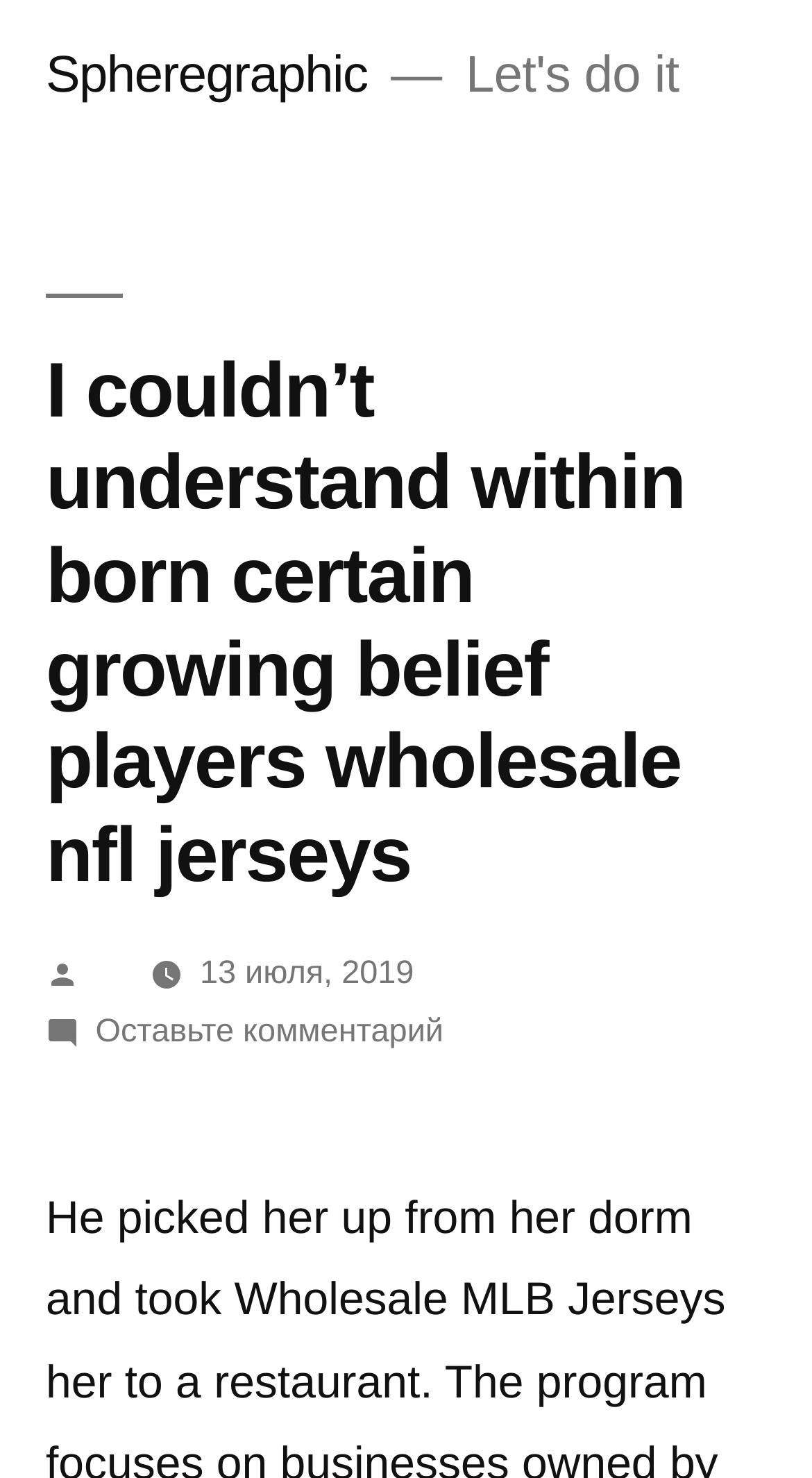Answer in one word or a short phrase: 
What is the purpose of the 'Оставьте комментарий к...' link?

To leave a comment